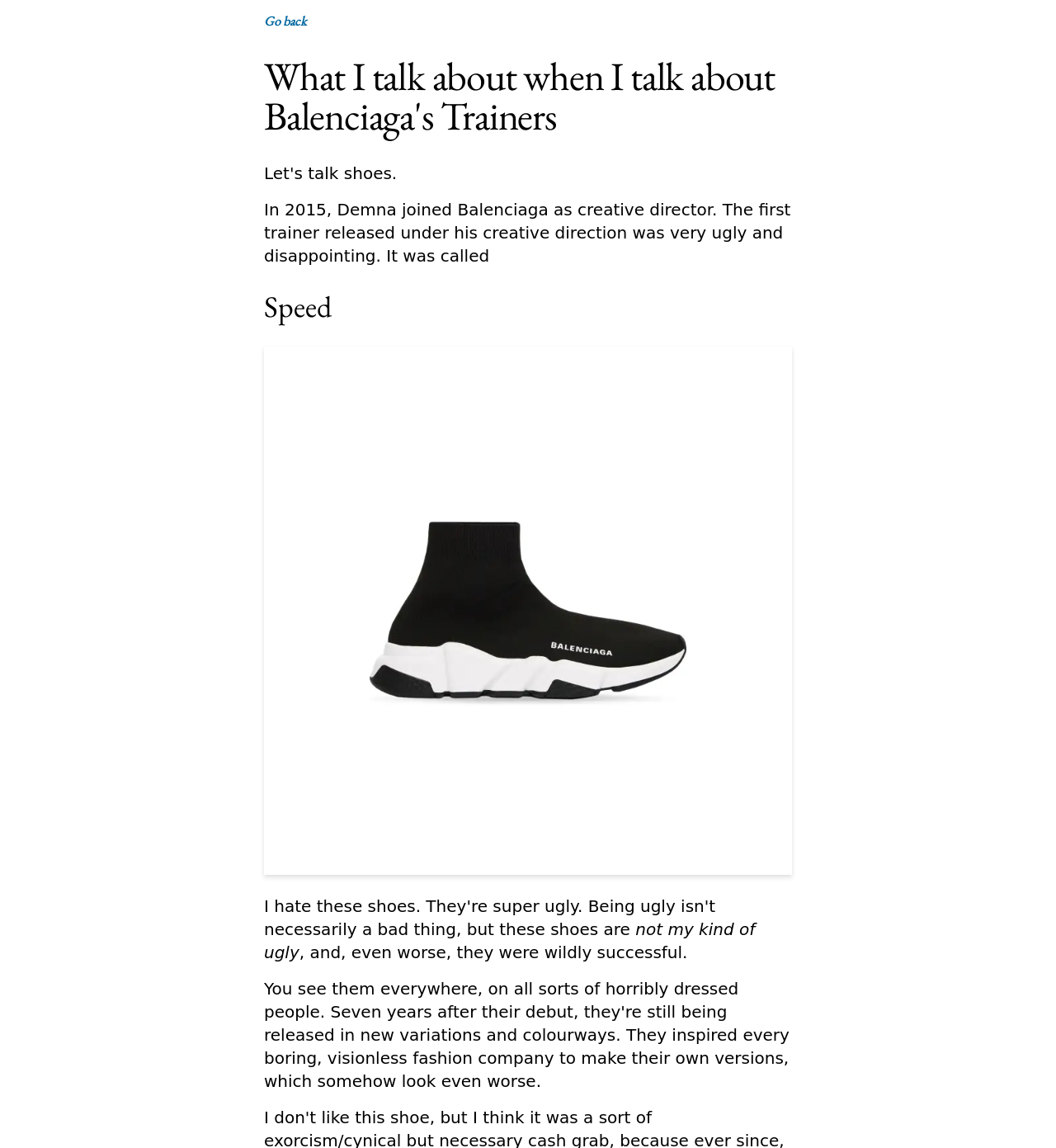Please answer the following question using a single word or phrase: 
What is the role of Demna in Balenciaga?

Creative director